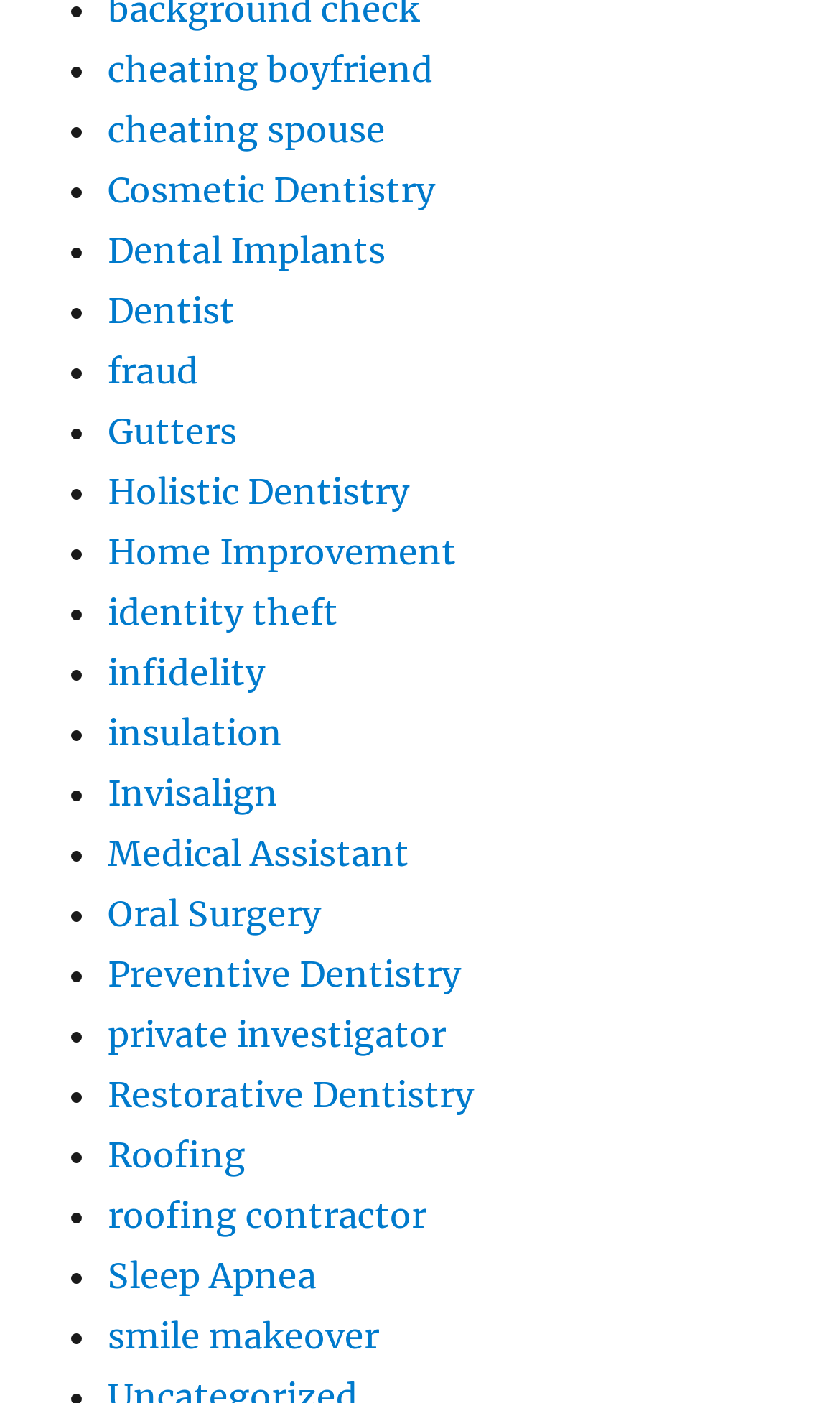Extract the bounding box coordinates of the UI element described by: "Restorative Dentistry". The coordinates should include four float numbers ranging from 0 to 1, e.g., [left, top, right, bottom].

[0.128, 0.765, 0.564, 0.795]